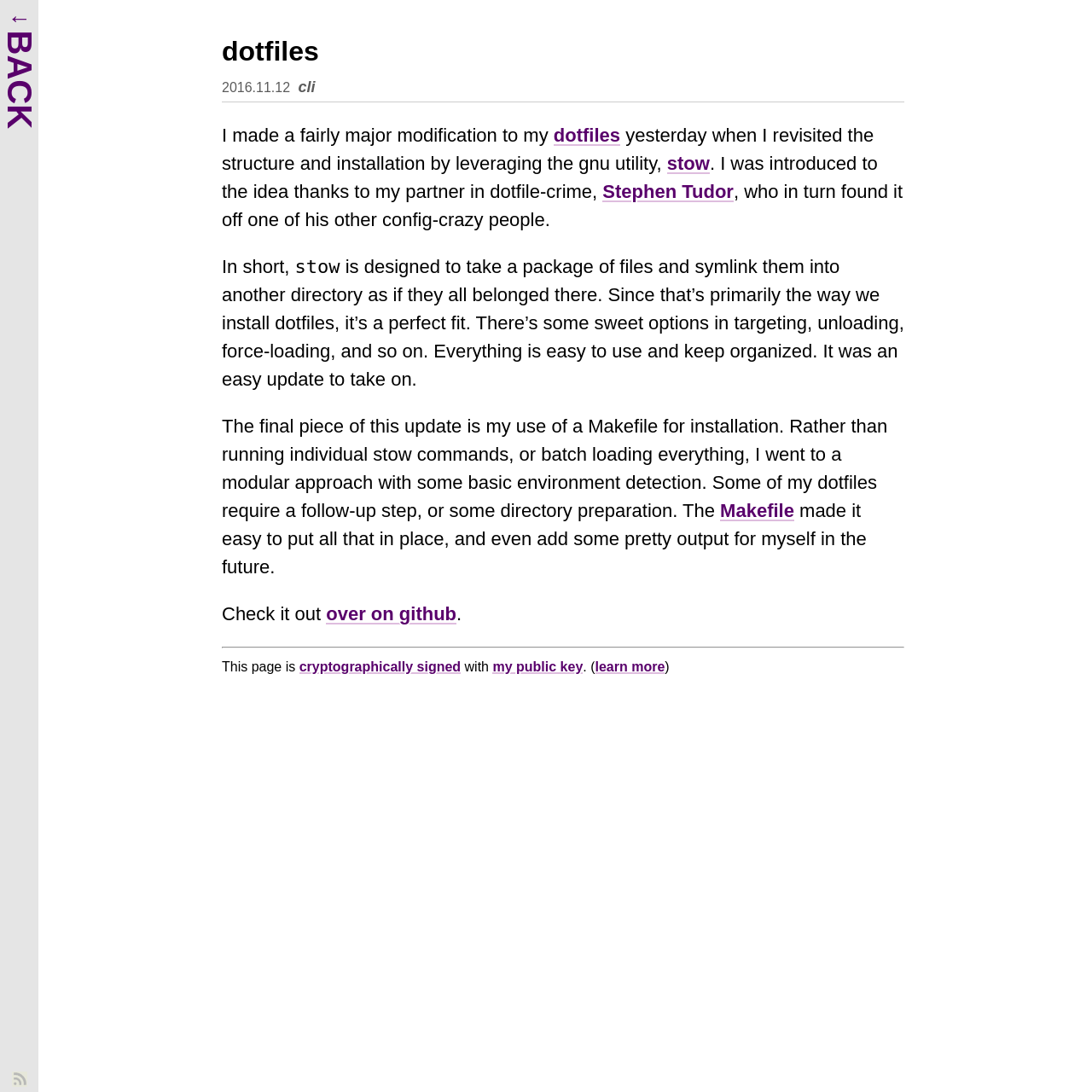What is the main topic of this webpage?
Using the visual information, respond with a single word or phrase.

dotfiles